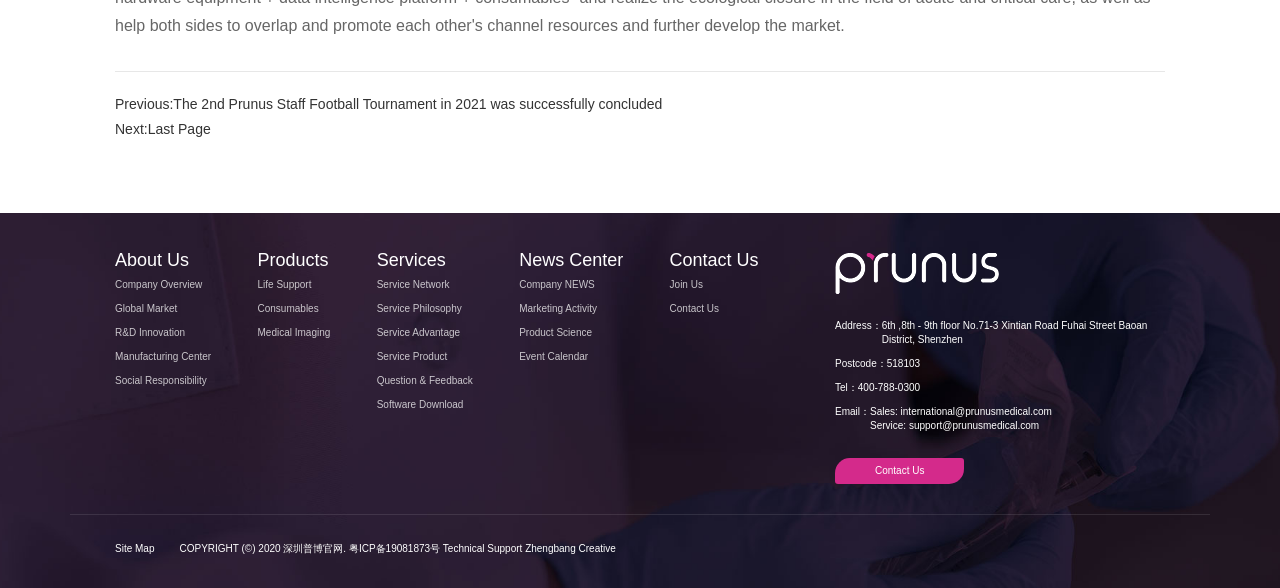What is the company's postcode?
From the screenshot, provide a brief answer in one word or phrase.

518103